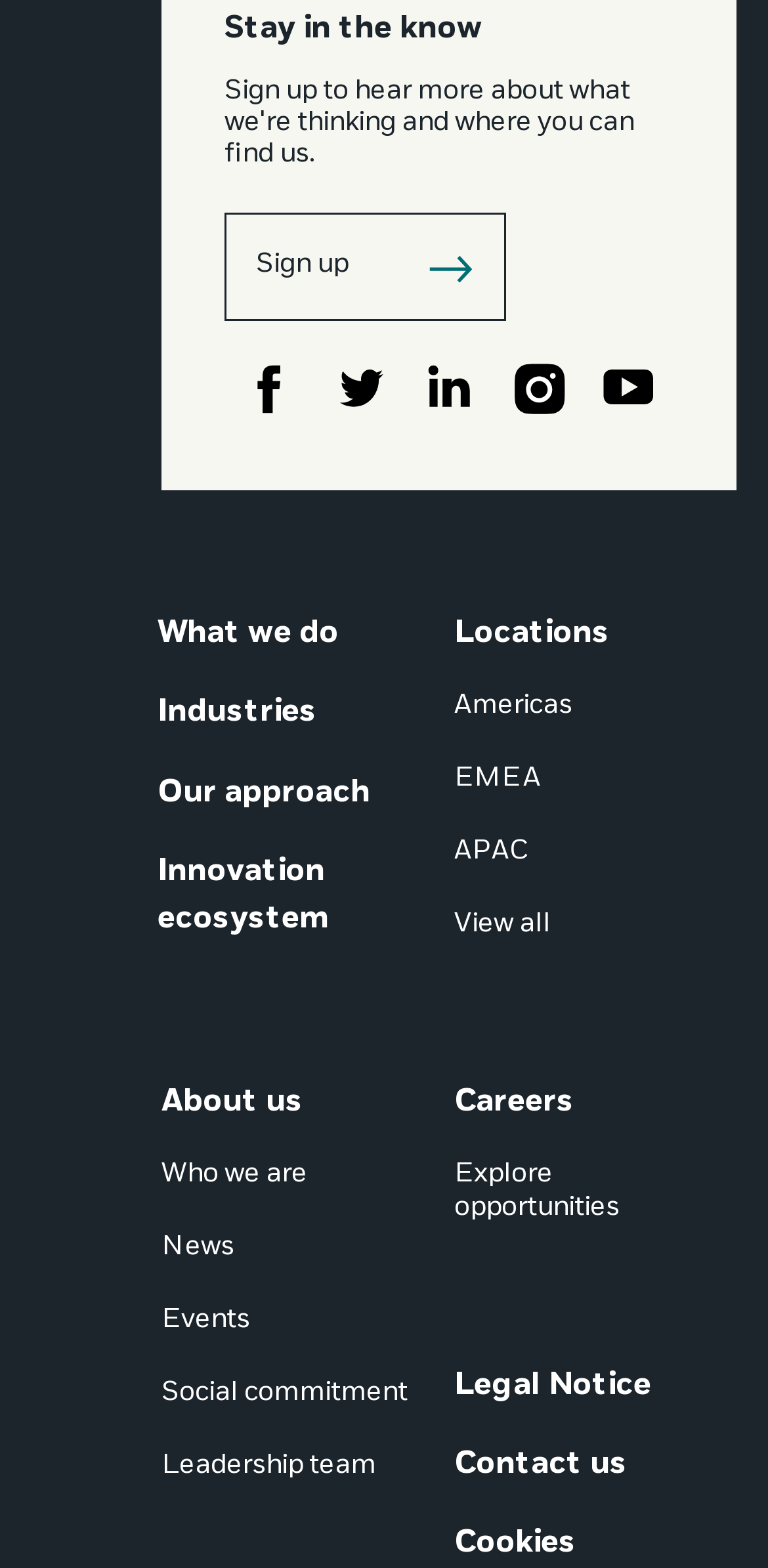How many social media links are present on the webpage?
Using the image as a reference, deliver a detailed and thorough answer to the question.

I counted the number of link elements with social media icons, such as Facebook, Twitter, LinkedIn, Instagram, and Youtube, and found a total of 5 social media links on the webpage.